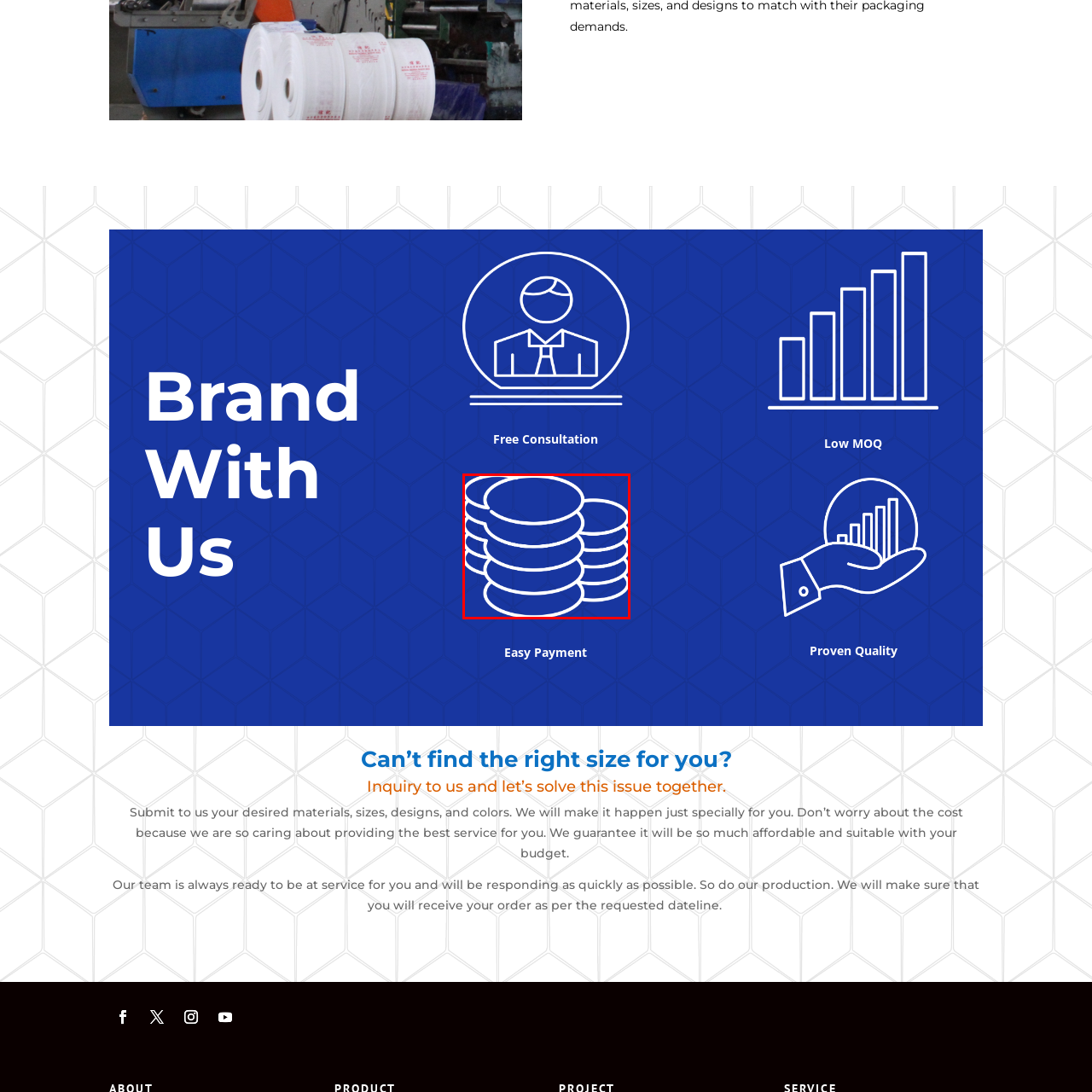What is the theme evoked by the image?  
Study the image enclosed by the red boundary and furnish a detailed answer based on the visual details observed in the image.

The stylized graphic representation of stacked coins, alongside the phrase 'Easy Payment', suggests a focus on economic aspects or financial services, which evokes themes of finance, savings, or investments.